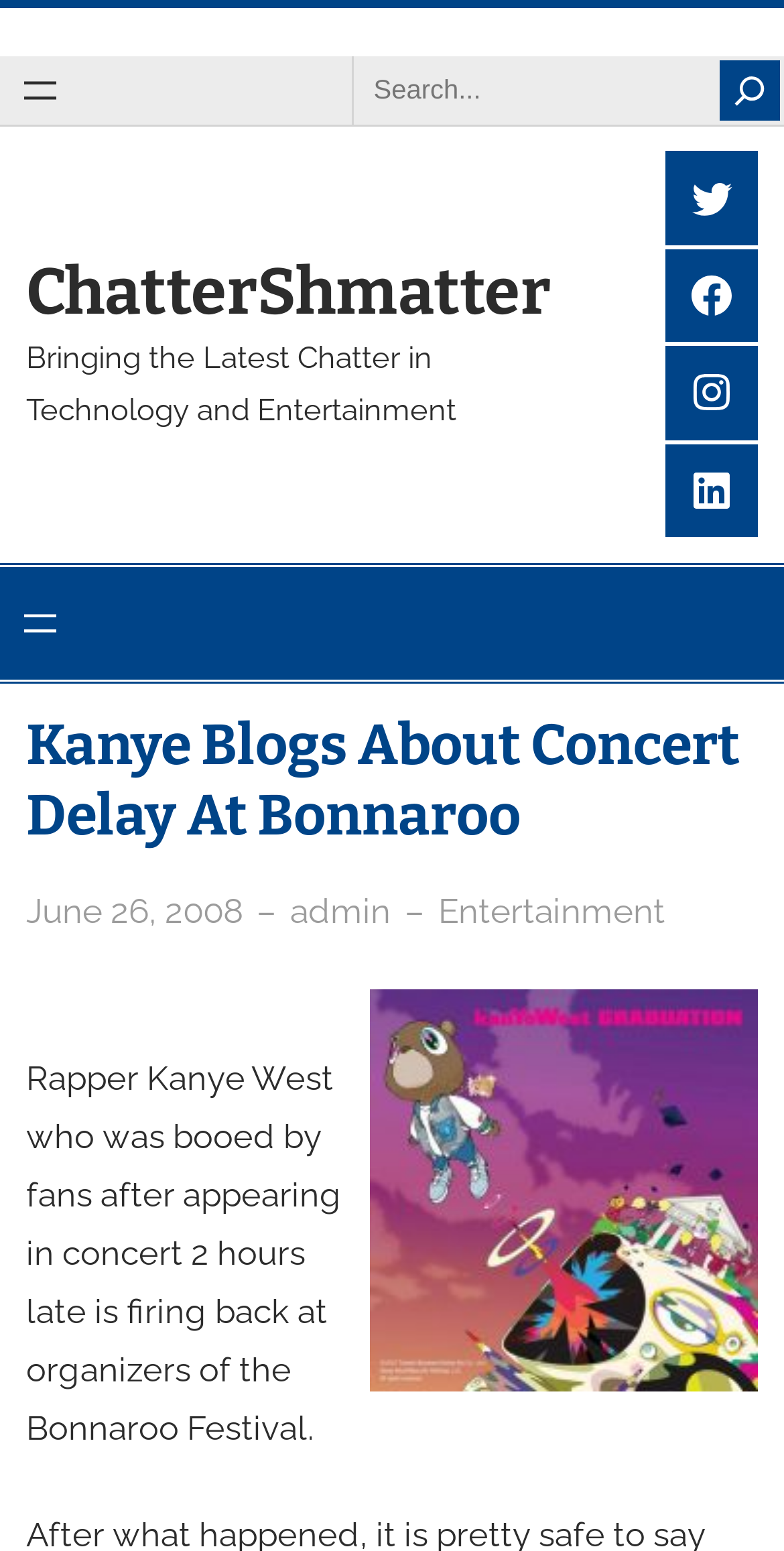Could you locate the bounding box coordinates for the section that should be clicked to accomplish this task: "Visit ChatterShmatter".

[0.033, 0.163, 0.702, 0.213]